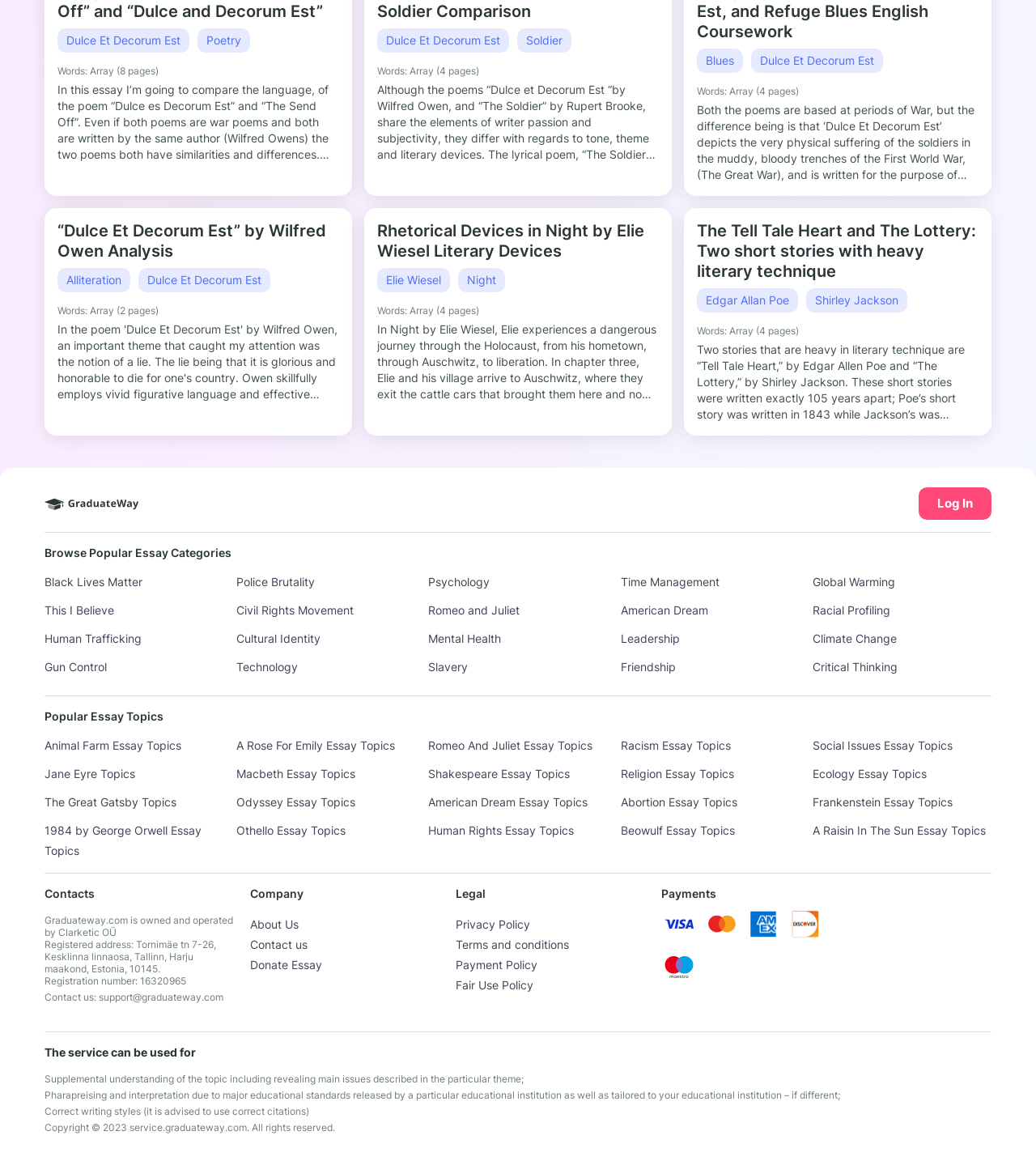Who wrote the poem 'The Soldier'?
Using the image as a reference, give an elaborate response to the question.

The author of the poem 'The Soldier' is Rupert Brooke, which is mentioned in the text 'Although the poems “Dulce et Decorum Est “by Wilfred Owen, and “The Soldier” by Rupert Brooke, share the elements of writer passion and subjectivity...'.